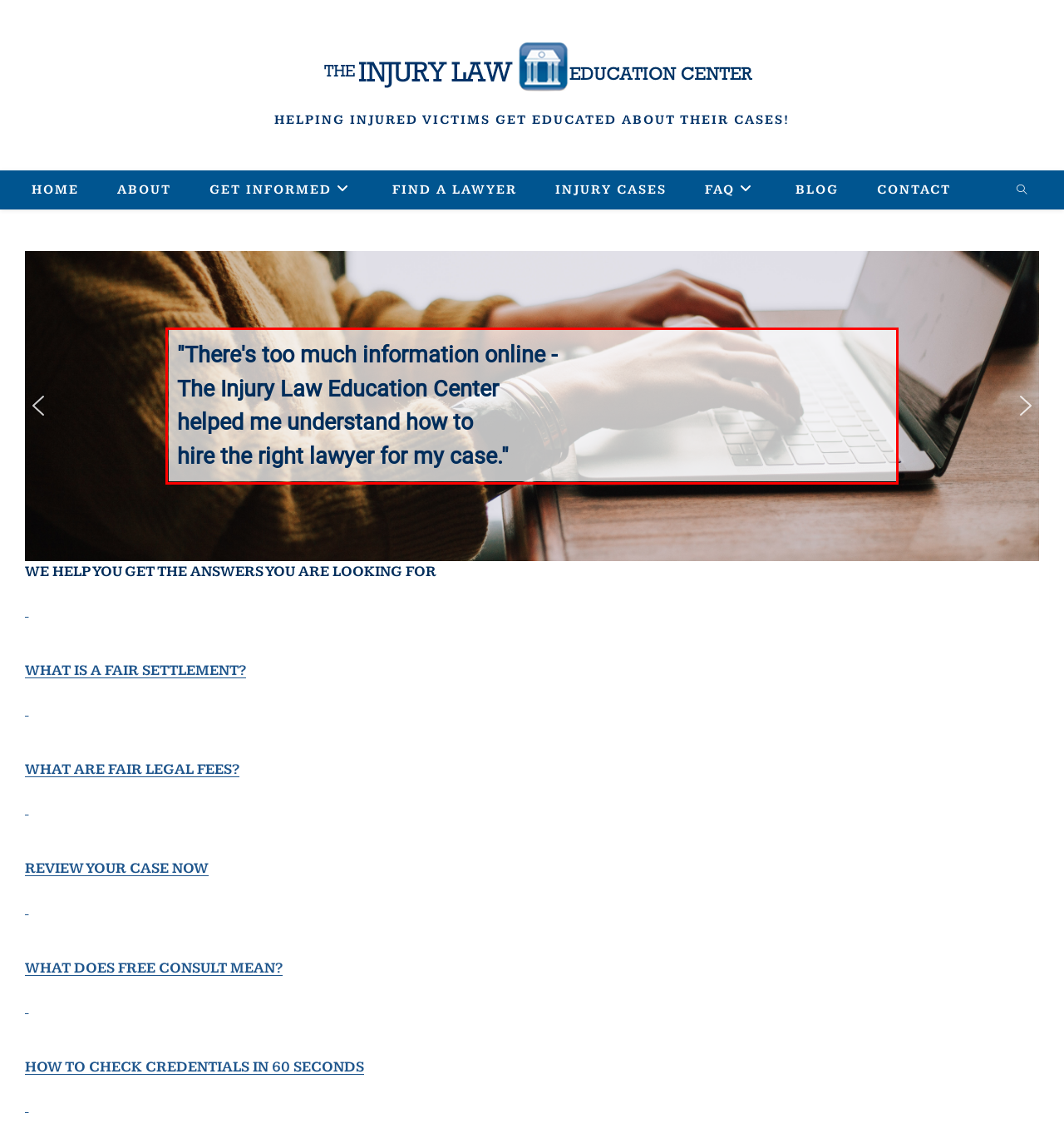With the provided screenshot of a webpage, locate the red bounding box and perform OCR to extract the text content inside it.

"There's too much information online - The Injury Law Education Center helped me understand how to hire the right lawyer for my case."